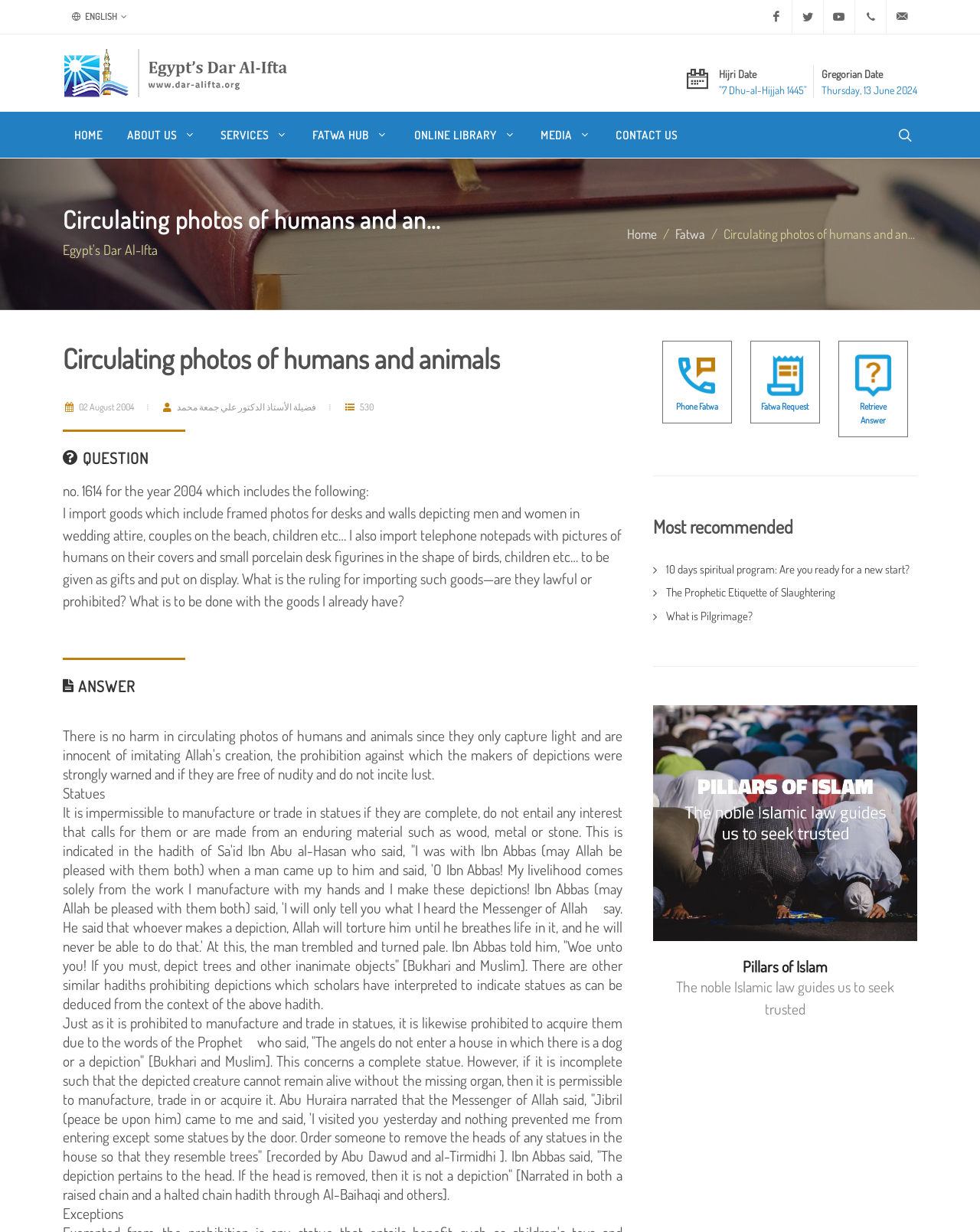Please determine the bounding box coordinates of the area that needs to be clicked to complete this task: 'View the most recommended article'. The coordinates must be four float numbers between 0 and 1, formatted as [left, top, right, bottom].

[0.67, 0.455, 0.93, 0.469]